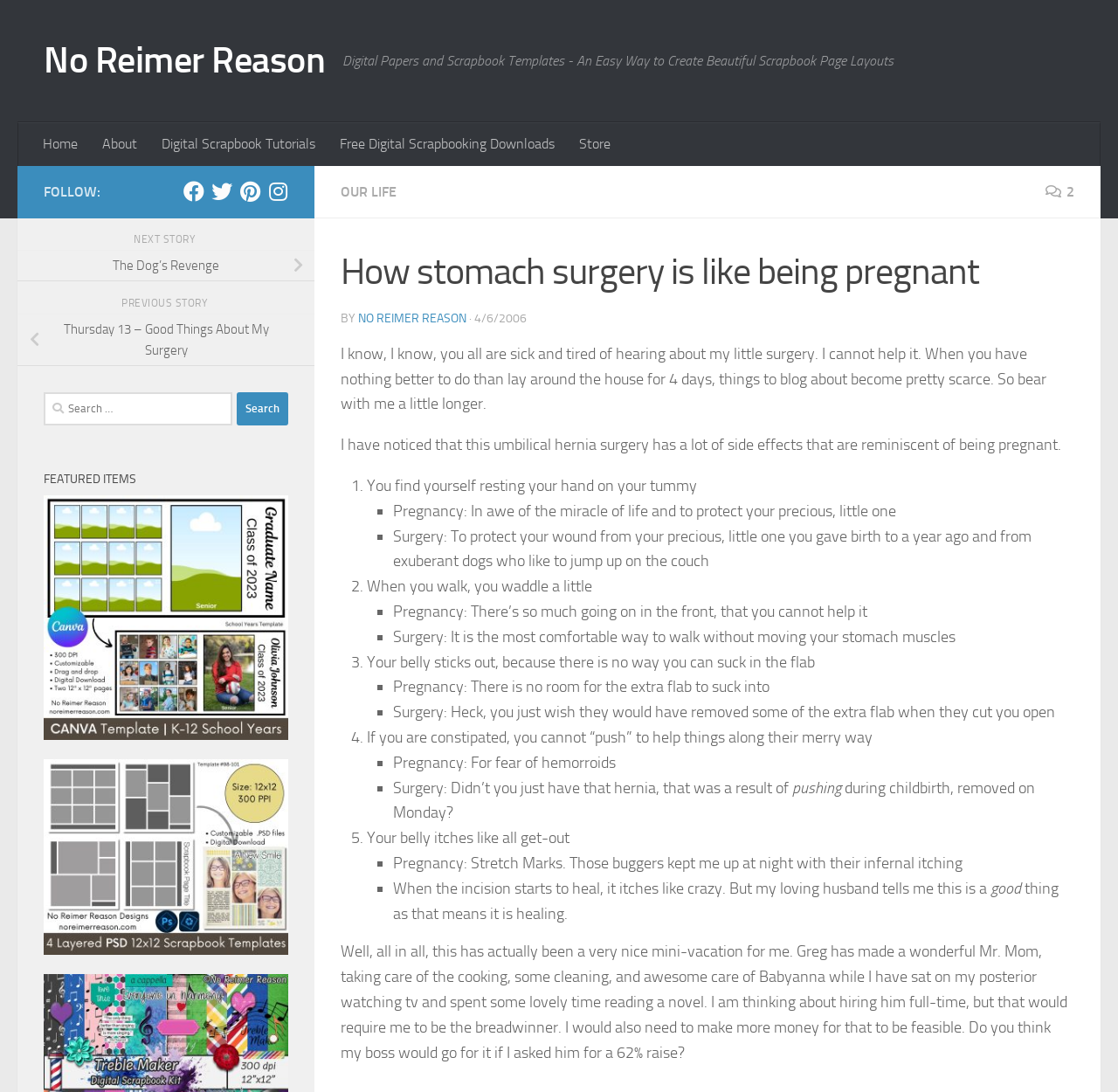From the webpage screenshot, predict the bounding box of the UI element that matches this description: "parent_node: MASTODON title="@zachleat.com on Bluesky"".

None